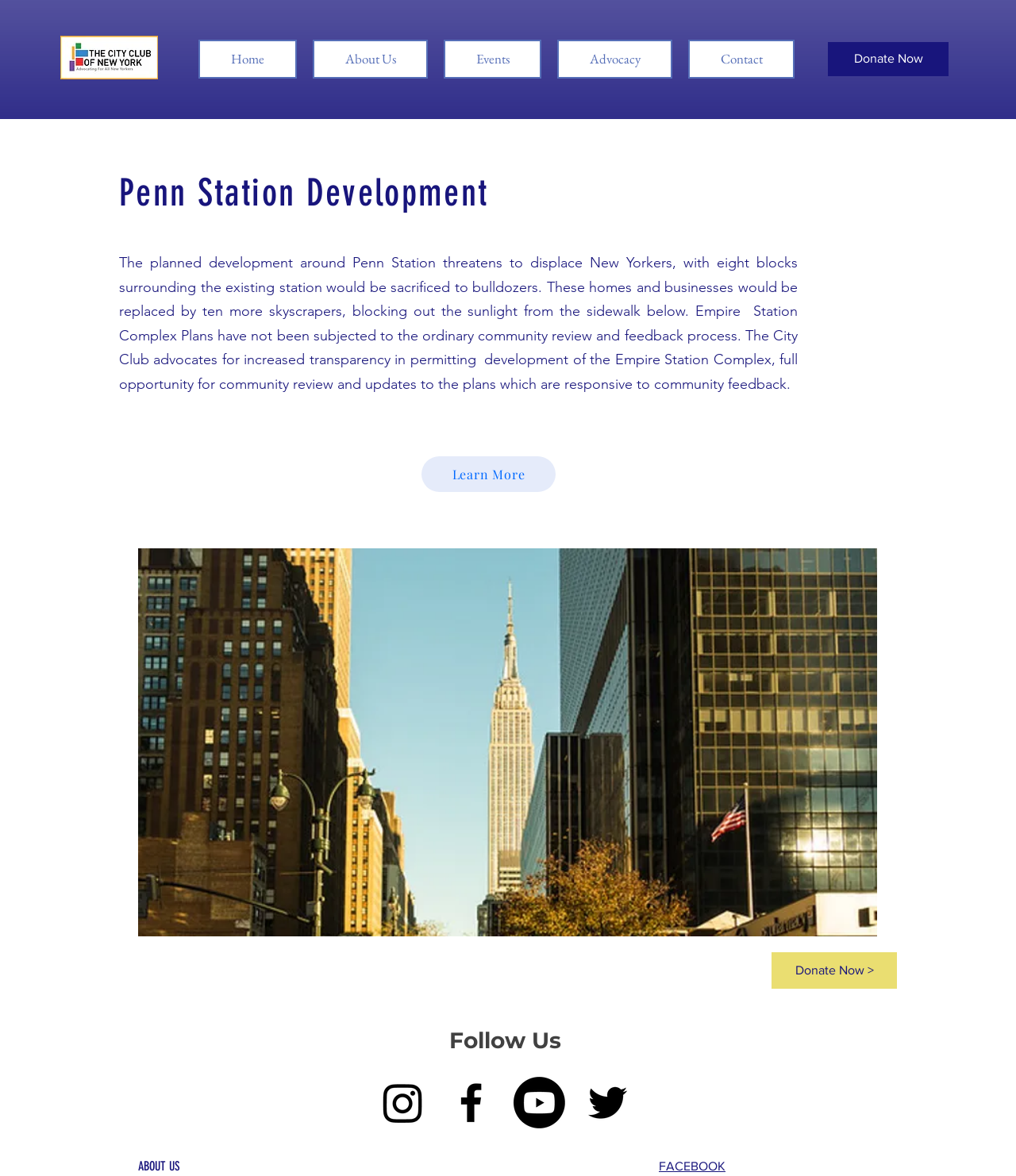What is the main topic of the webpage? Observe the screenshot and provide a one-word or short phrase answer.

Penn Station Development